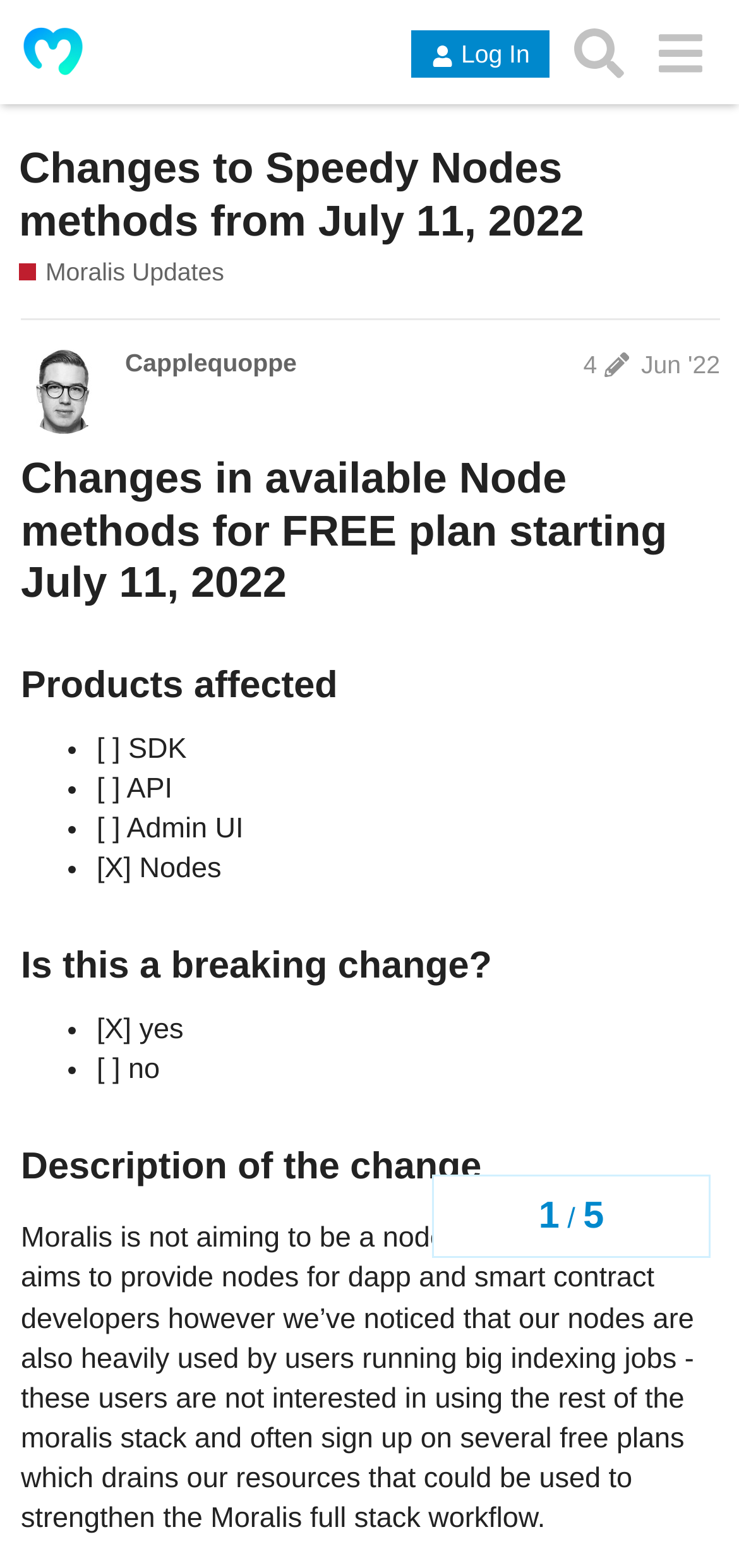Please find and report the bounding box coordinates of the element to click in order to perform the following action: "Log in to the forum". The coordinates should be expressed as four float numbers between 0 and 1, in the format [left, top, right, bottom].

[0.557, 0.02, 0.743, 0.05]